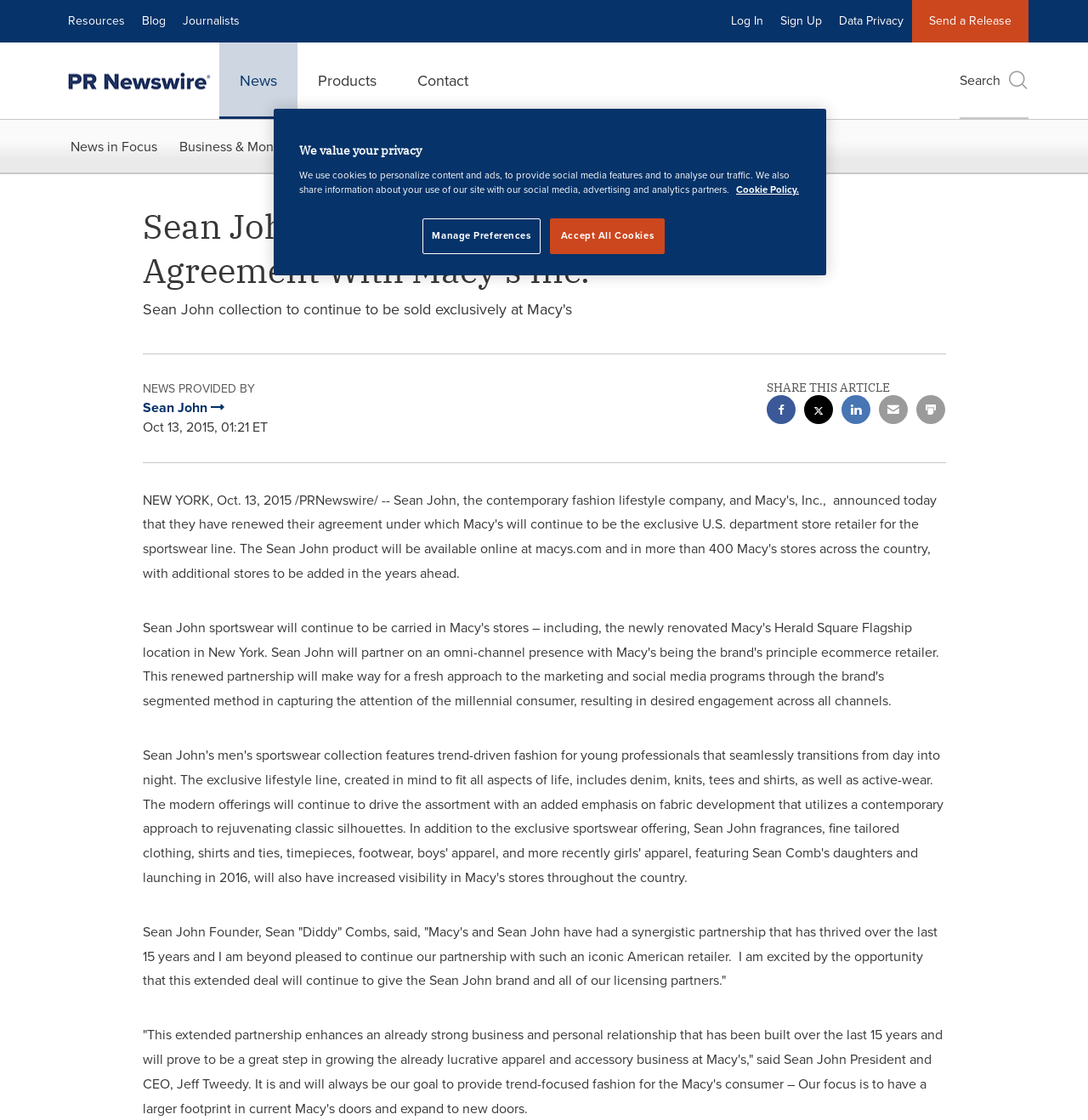Can you give a detailed response to the following question using the information from the image? What is the name of the retailer mentioned in the article?

The answer can be found in the header section of the webpage, where it is mentioned that 'Sean John Sportswear To Renew Exclusive Agreement With Macy's Inc.'.